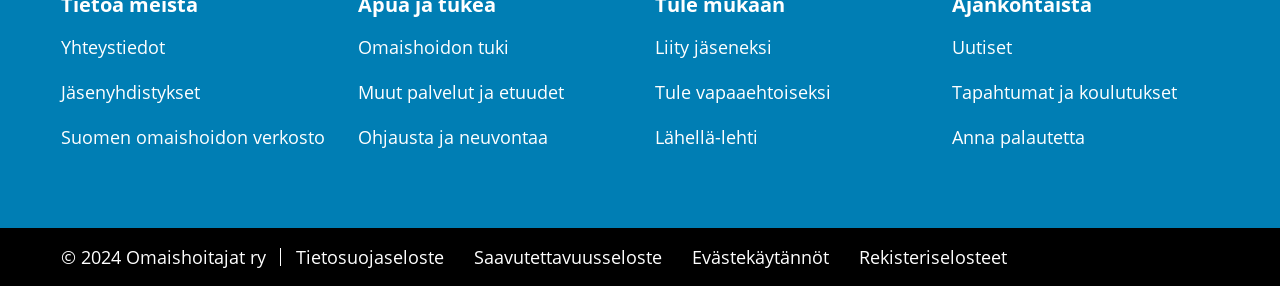Highlight the bounding box coordinates of the element you need to click to perform the following instruction: "Get support for caregivers."

[0.28, 0.438, 0.428, 0.522]